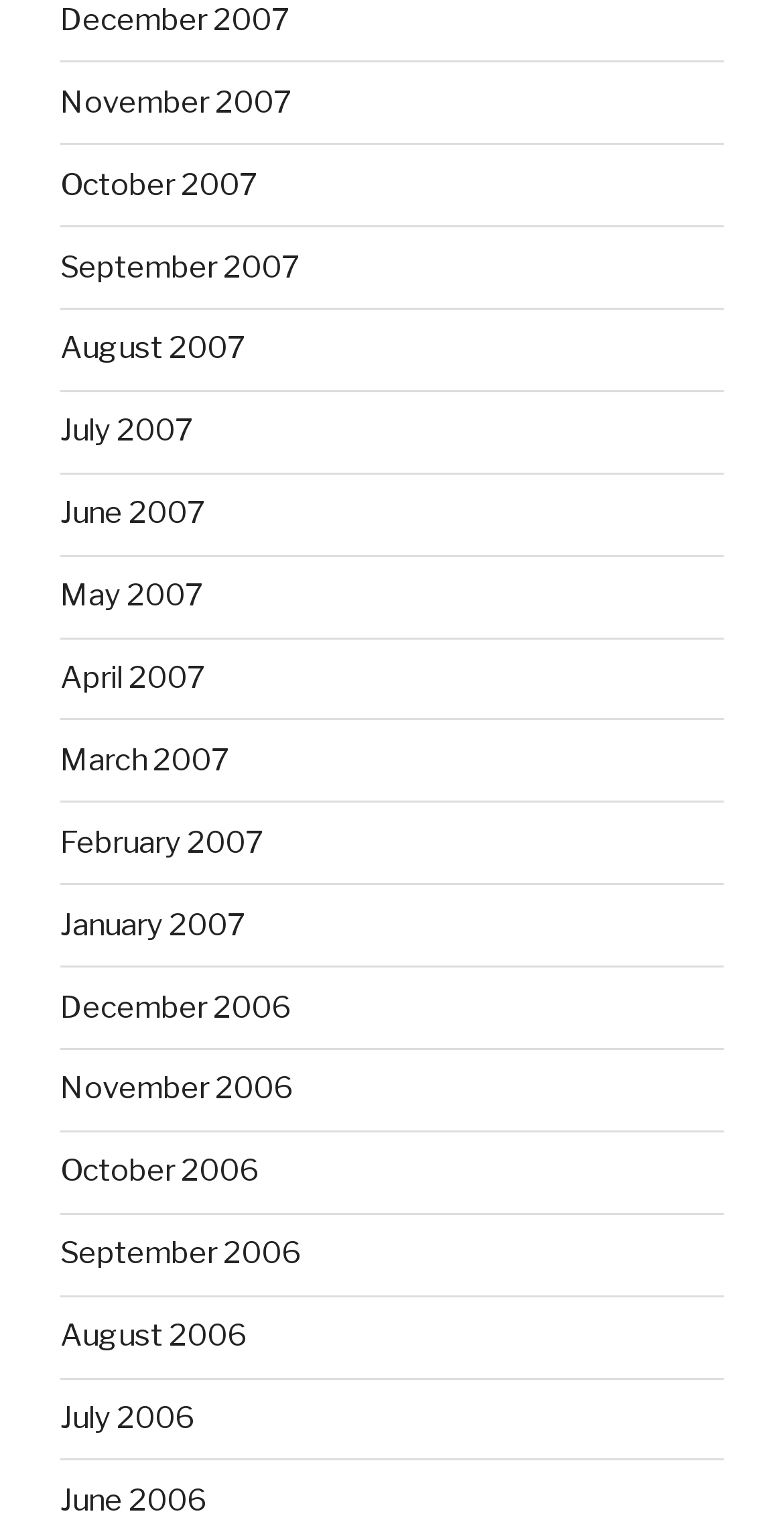Please identify the bounding box coordinates of the clickable region that I should interact with to perform the following instruction: "view December 2007". The coordinates should be expressed as four float numbers between 0 and 1, i.e., [left, top, right, bottom].

[0.077, 0.001, 0.369, 0.025]